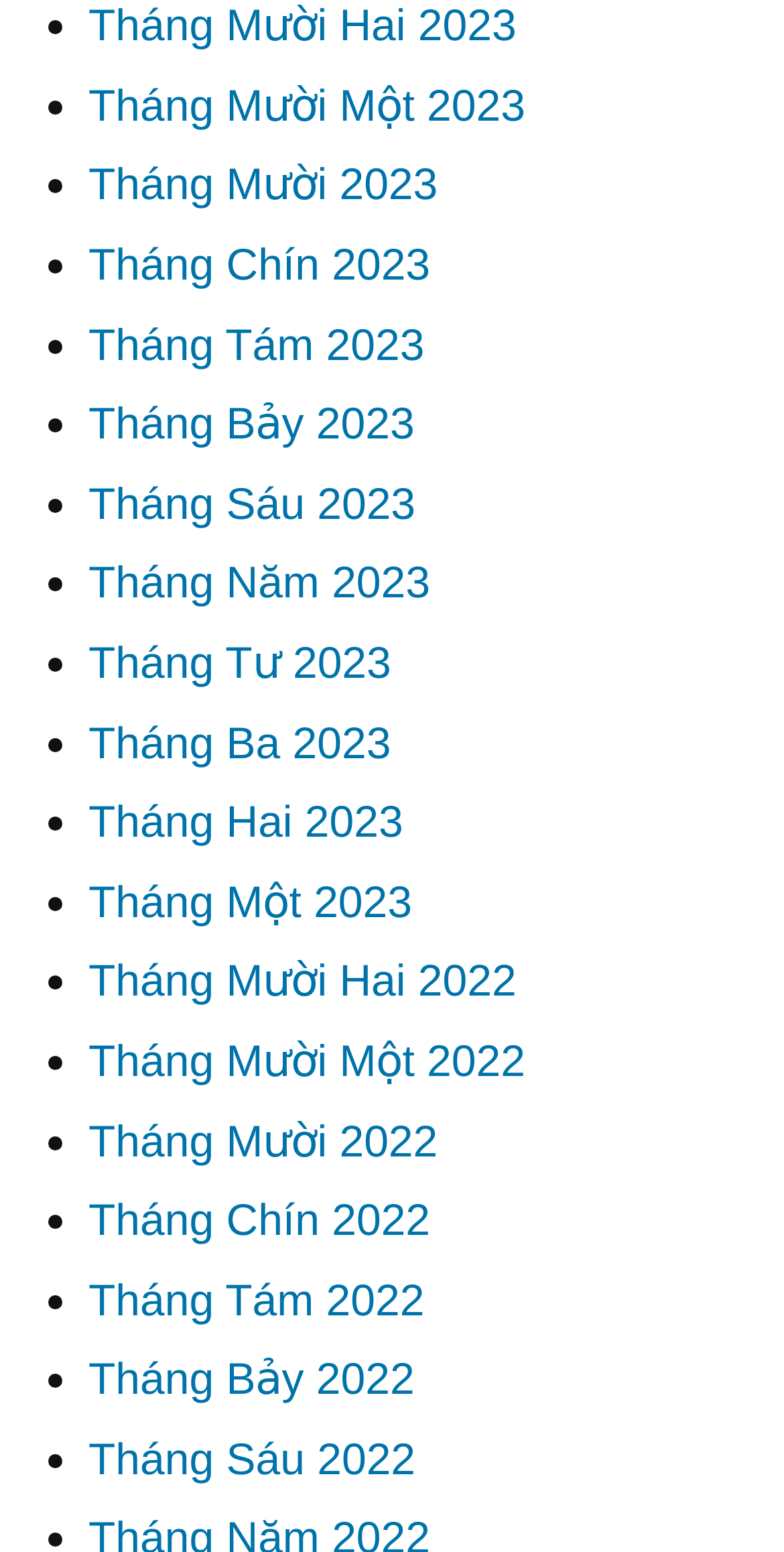Please specify the bounding box coordinates for the clickable region that will help you carry out the instruction: "View Tháng Mười Một 2023".

[0.113, 0.052, 0.67, 0.084]